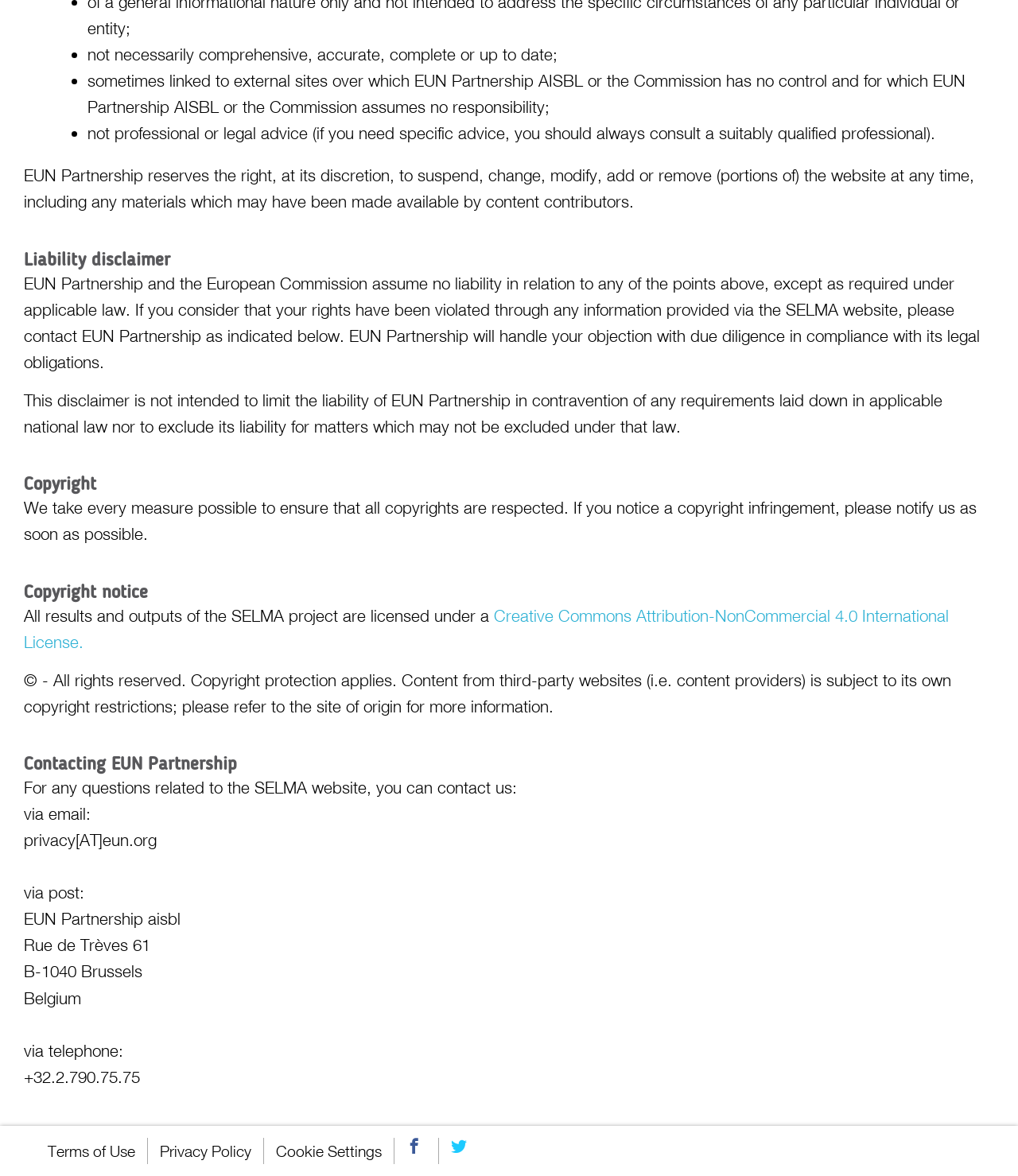Determine the bounding box coordinates for the HTML element described here: "Consulting".

None